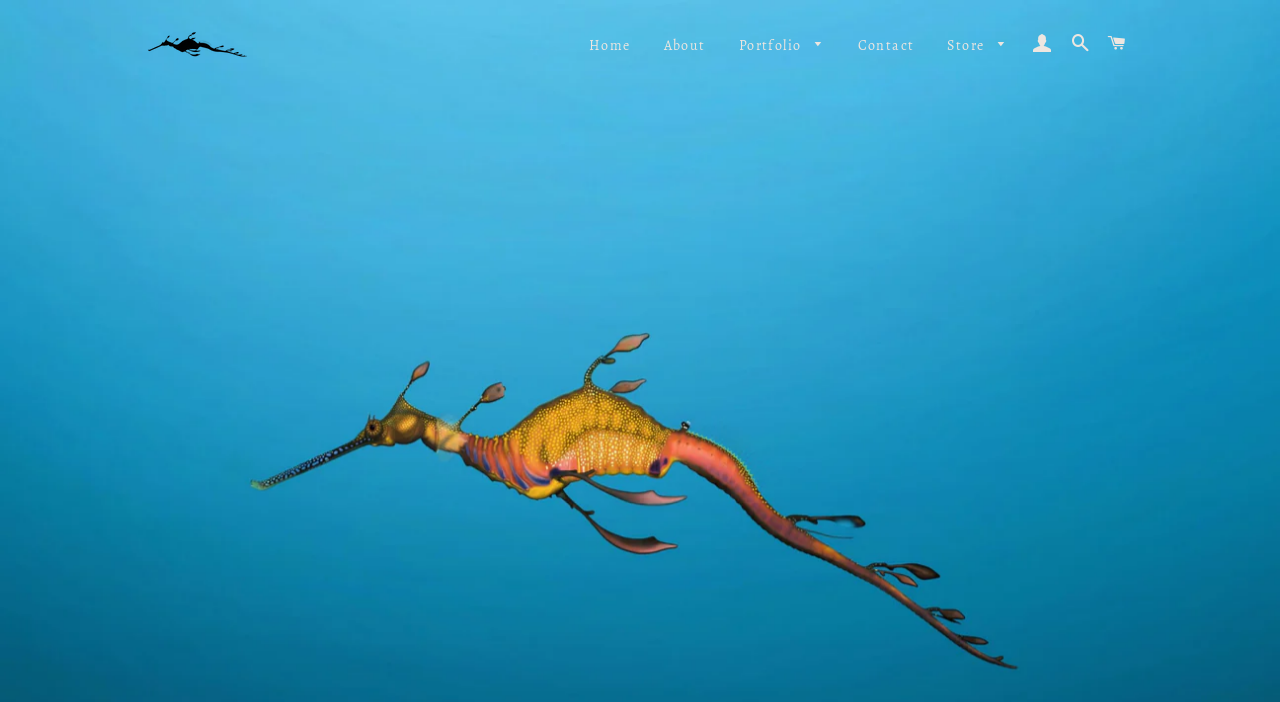Pinpoint the bounding box coordinates of the element to be clicked to execute the instruction: "view shopping cart".

[0.86, 0.021, 0.887, 0.104]